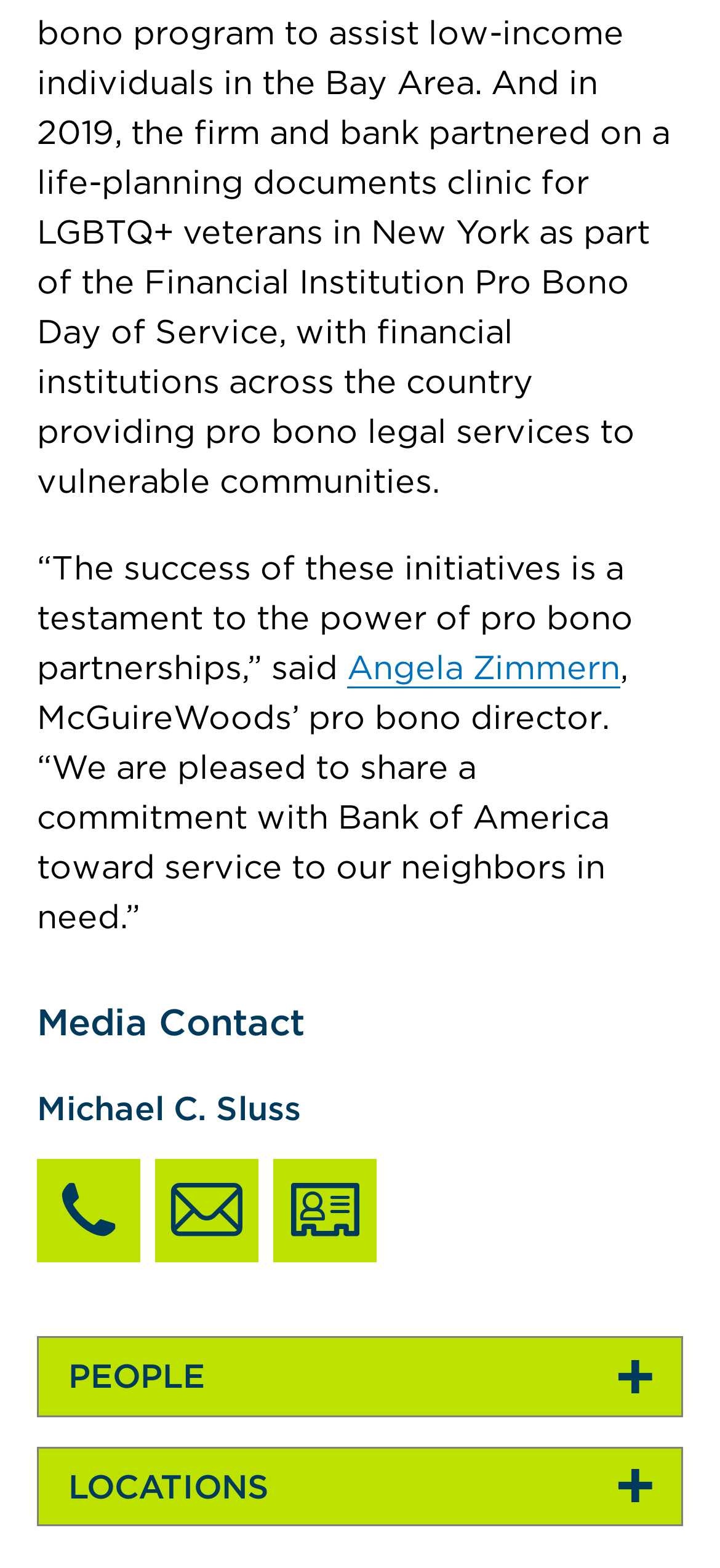How many ways can you contact Michael C. Sluss?
Please answer the question with a single word or phrase, referencing the image.

Three